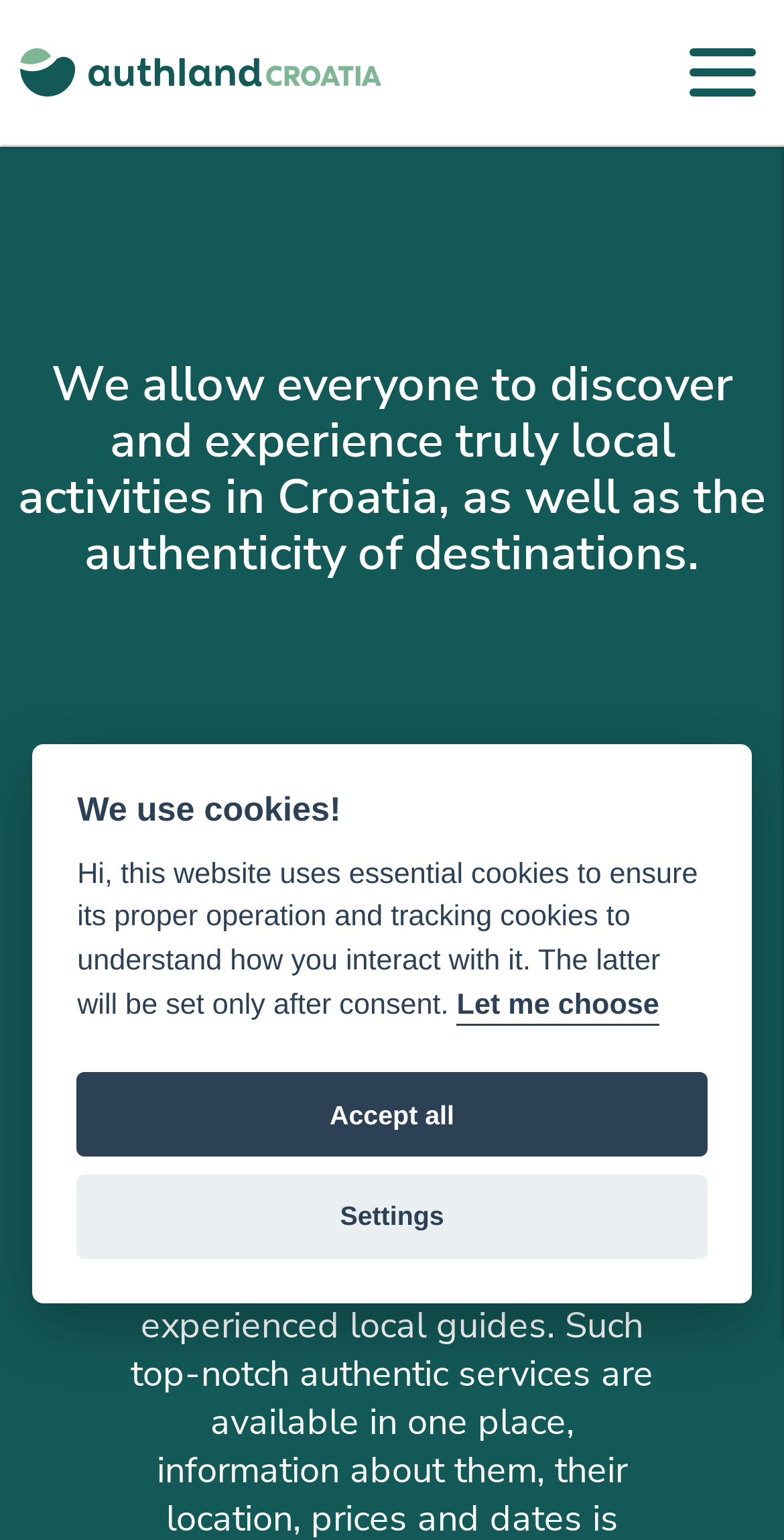Give a one-word or one-phrase response to the question: 
What is the focus of Authland?

Local authenticity